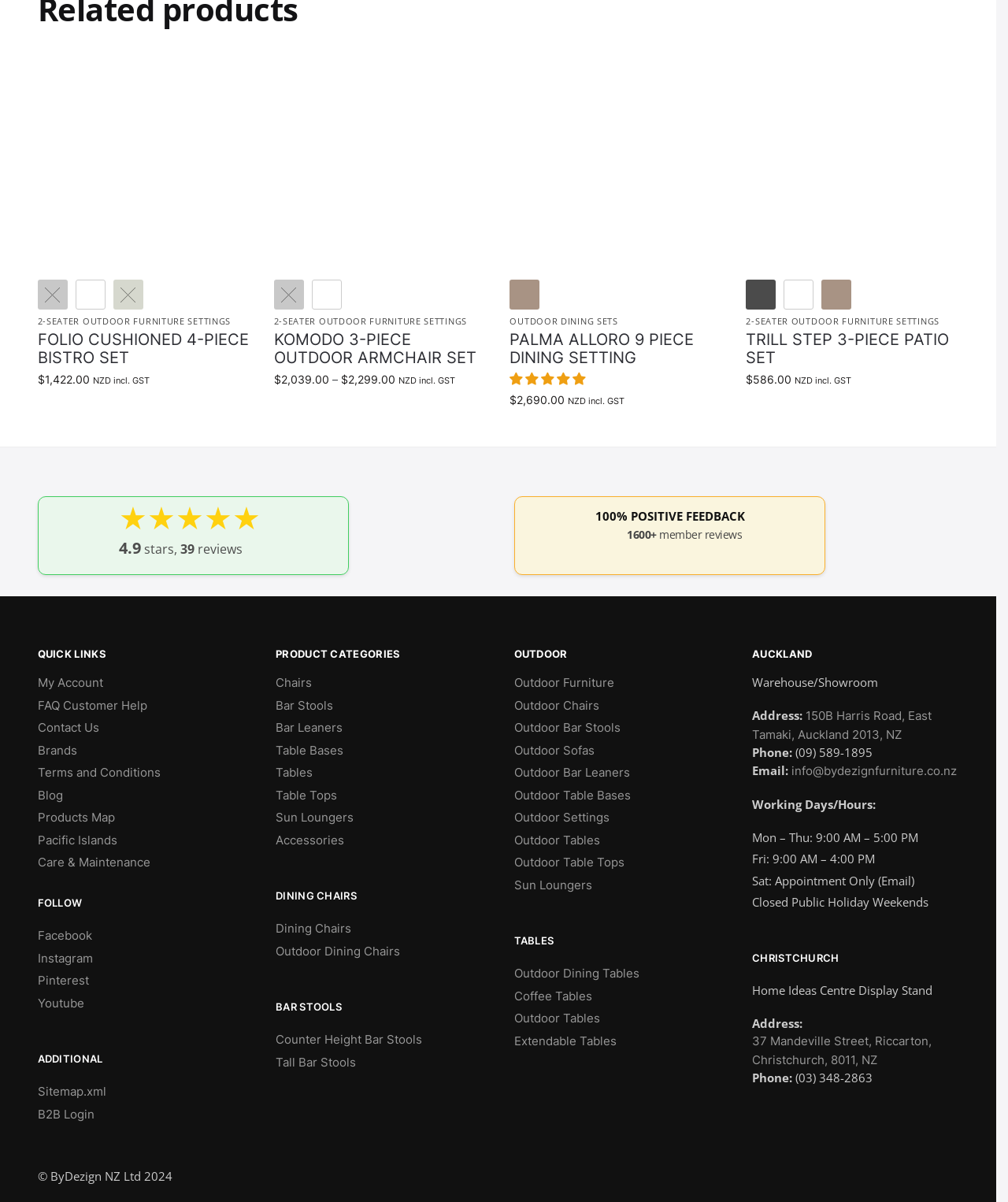Please locate the clickable area by providing the bounding box coordinates to follow this instruction: "View product details of NARDI Folio Cushioned 4-Piece Bistro Set".

[0.213, 0.056, 0.236, 0.076]